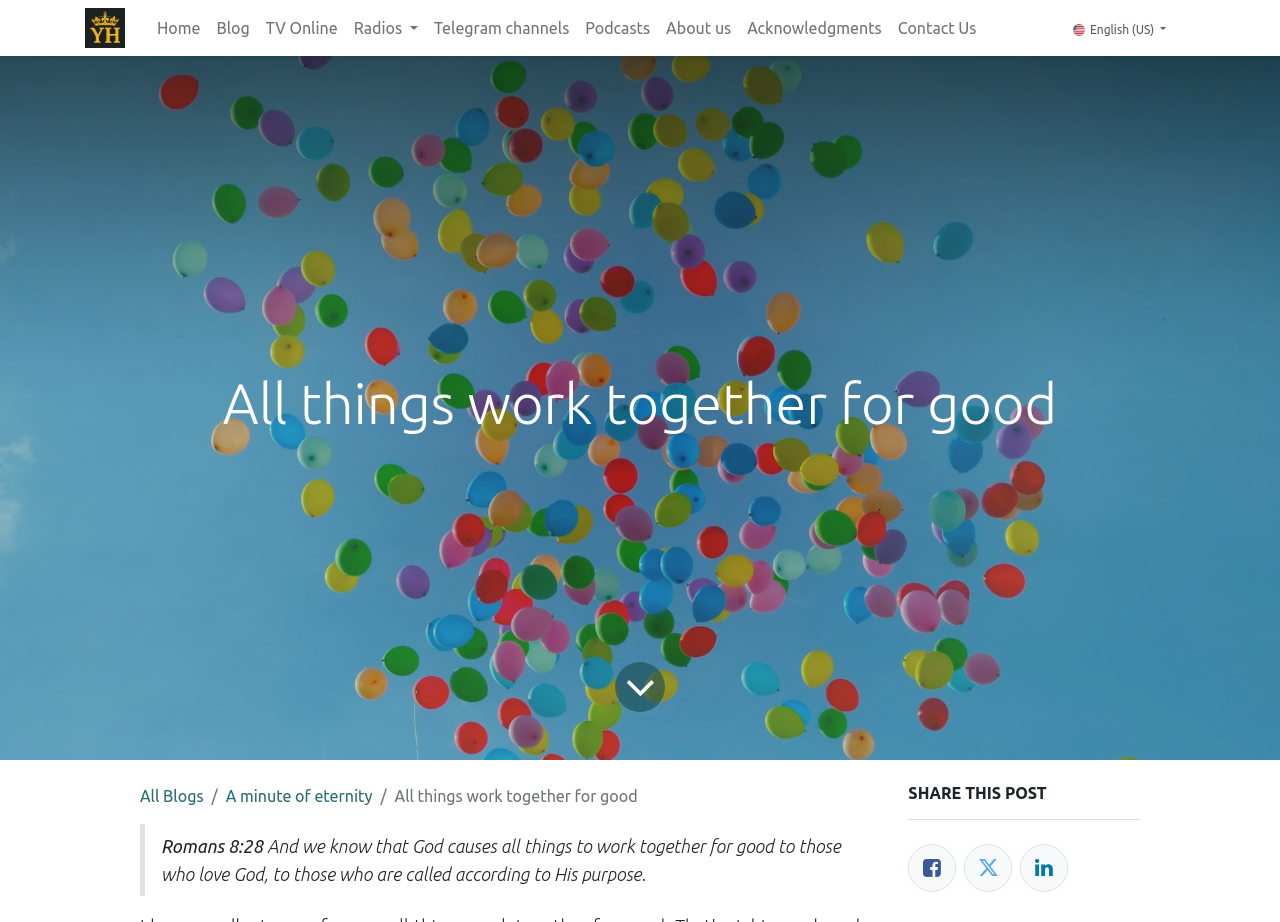From the element description: "All Blogs", extract the bounding box coordinates of the UI element. The coordinates should be expressed as four float numbers between 0 and 1, in the order [left, top, right, bottom].

[0.109, 0.854, 0.159, 0.873]